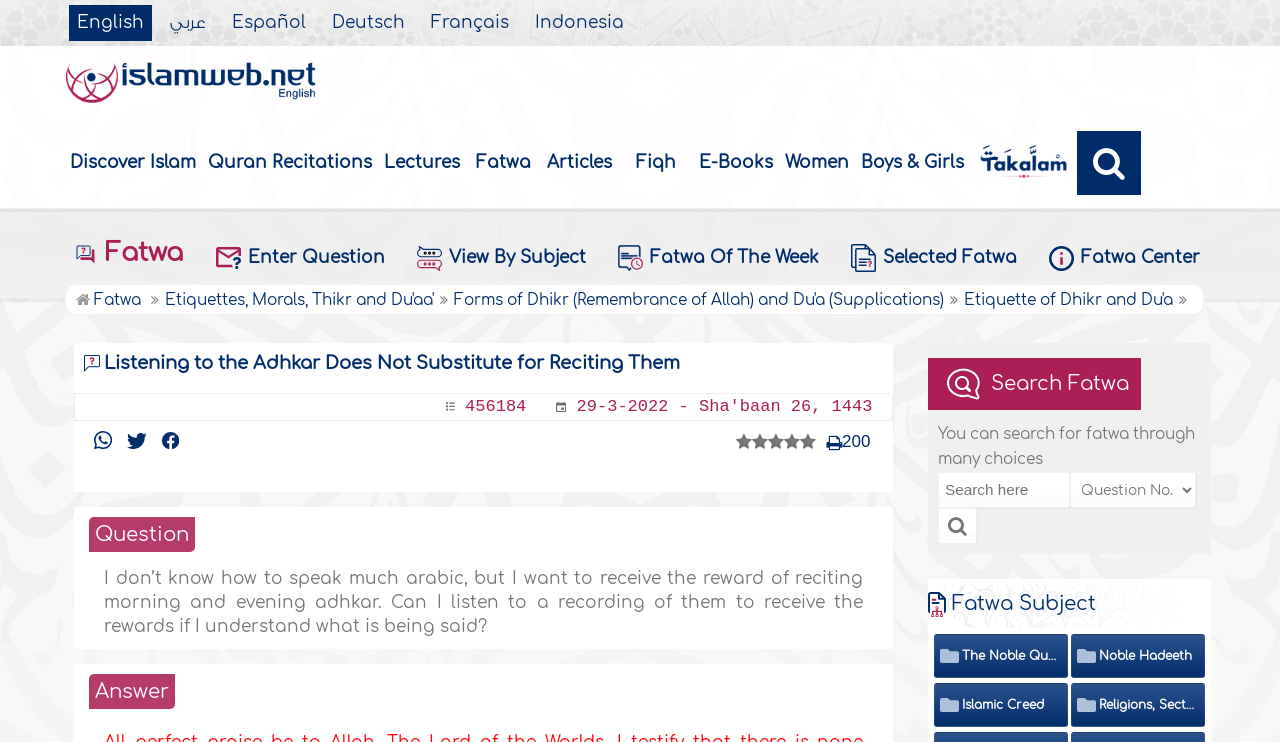What are the languages available on the website?
Based on the visual information, provide a detailed and comprehensive answer.

The languages available on the website can be found in the top-right corner of the webpage, where there are links to different language options.